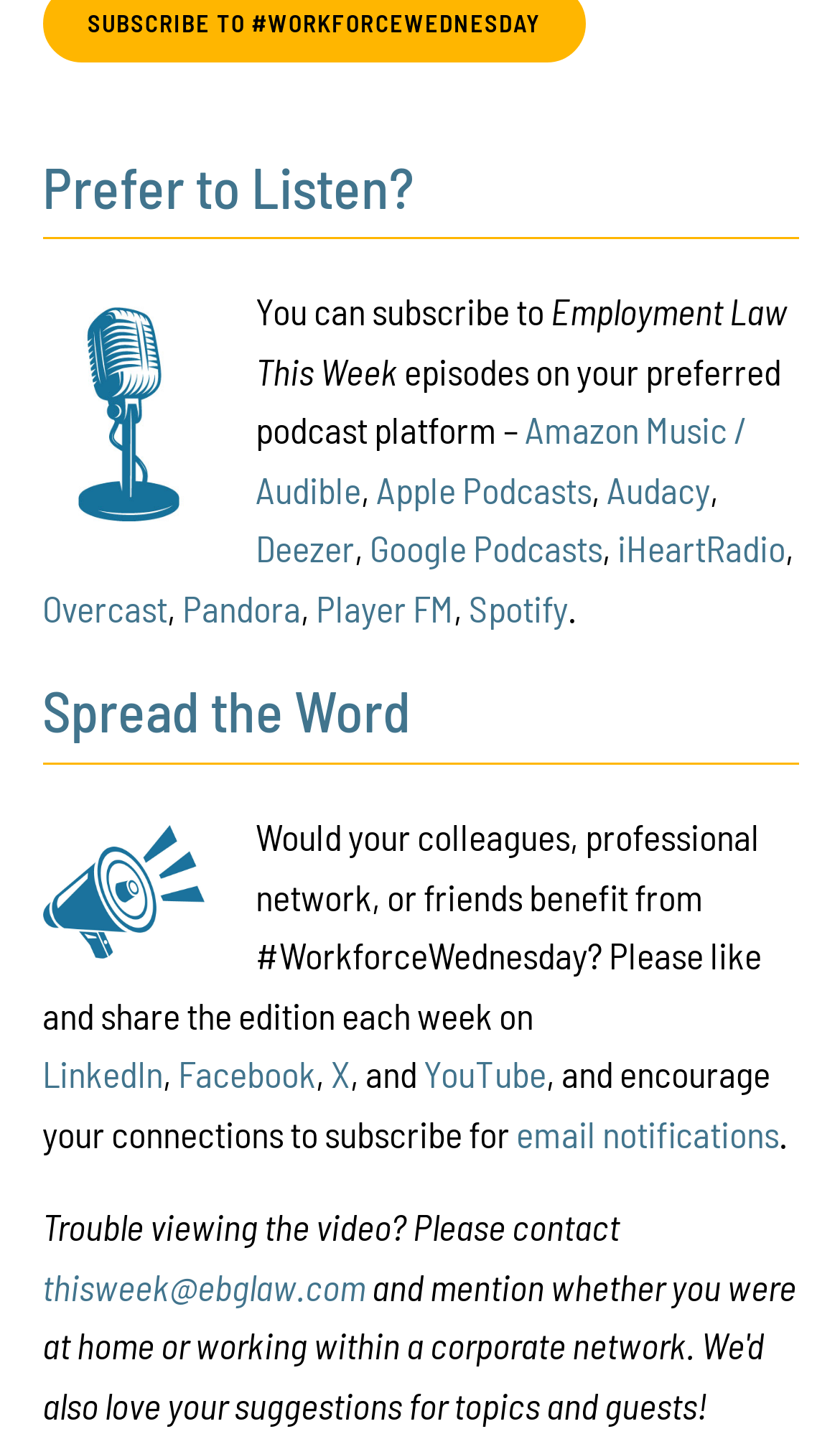Determine the bounding box coordinates for the HTML element mentioned in the following description: "Deezer". The coordinates should be a list of four floats ranging from 0 to 1, represented as [left, top, right, bottom].

[0.305, 0.367, 0.423, 0.397]